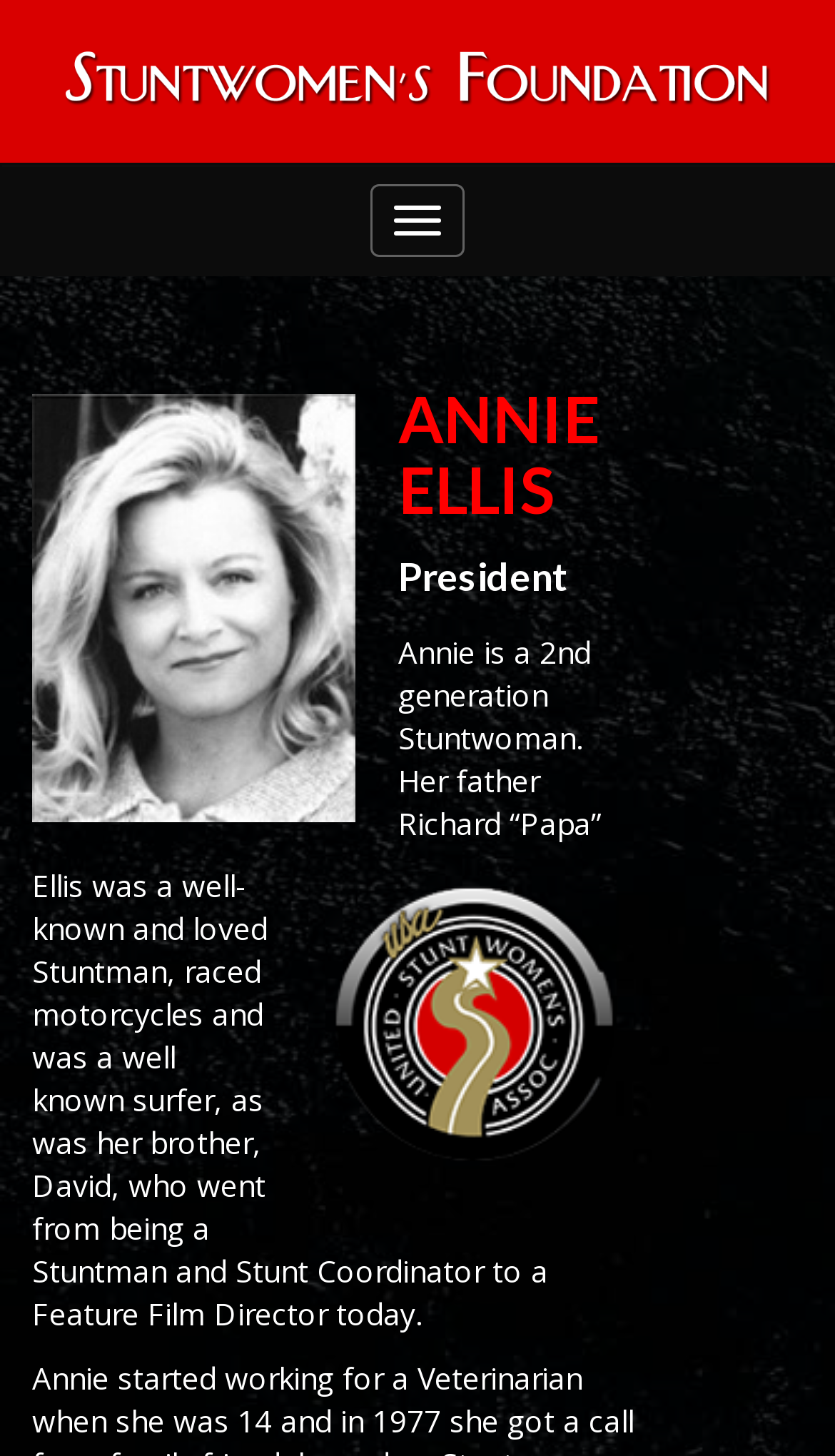What is the nationality of Annie?
Using the image provided, answer with just one word or phrase.

American